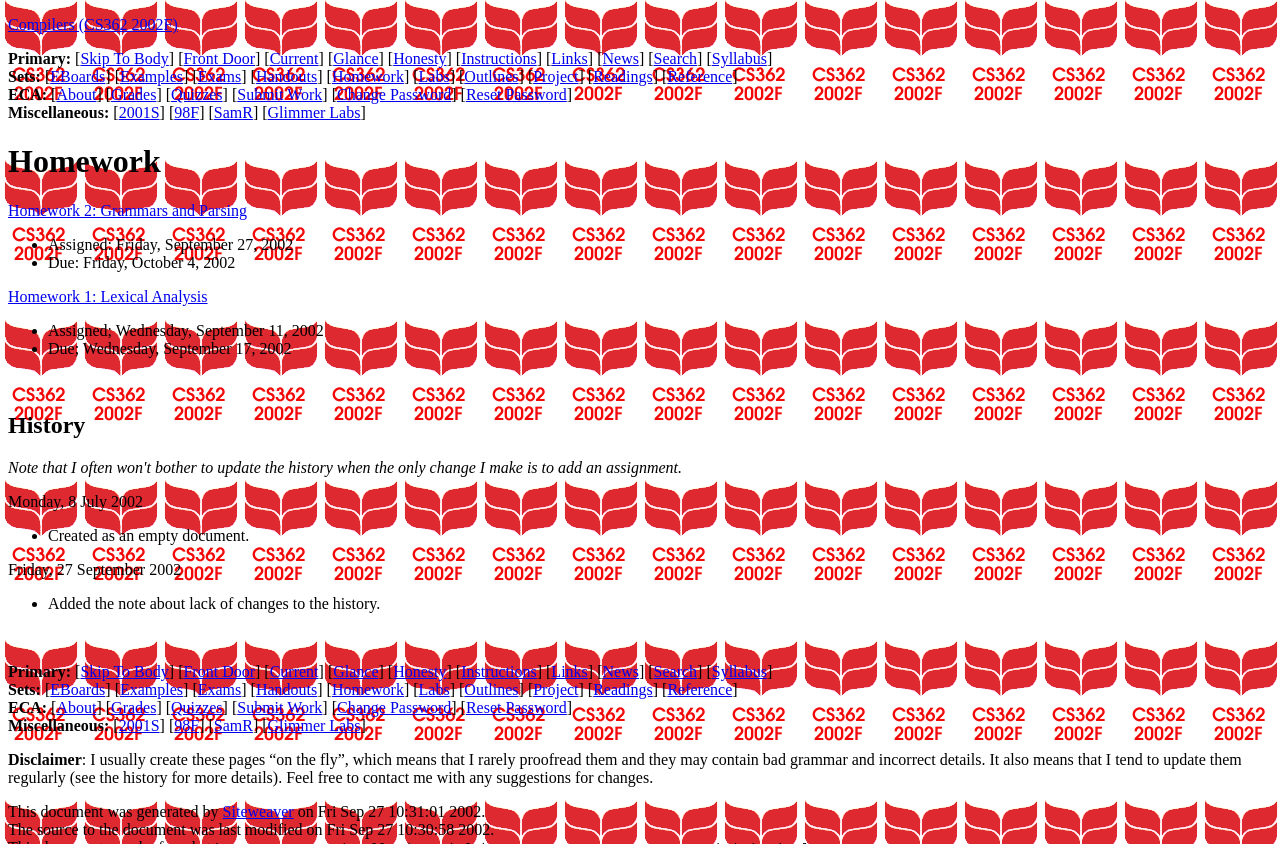Locate the bounding box coordinates of the item that should be clicked to fulfill the instruction: "go to homework 2".

[0.006, 0.239, 0.193, 0.259]